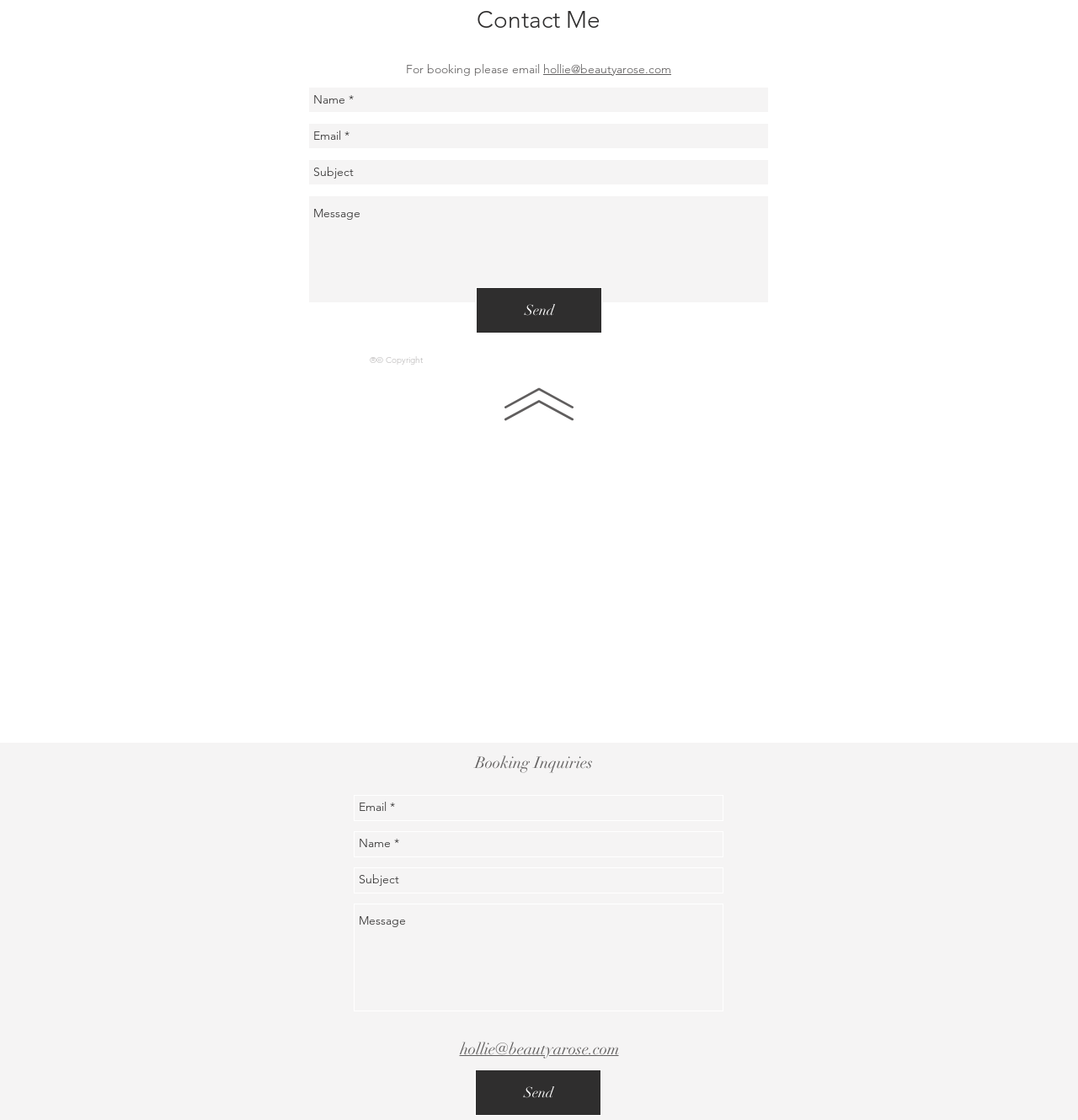Locate the bounding box coordinates of the segment that needs to be clicked to meet this instruction: "Email Hollie".

[0.504, 0.055, 0.623, 0.068]